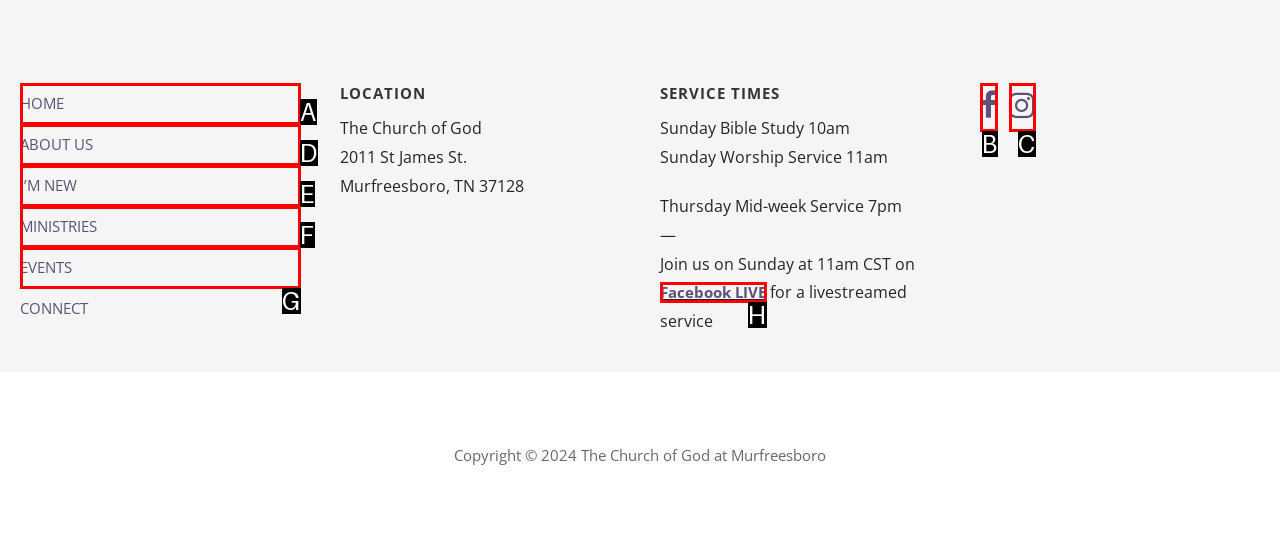Given the description: I’M NEW, identify the matching option. Answer with the corresponding letter.

E